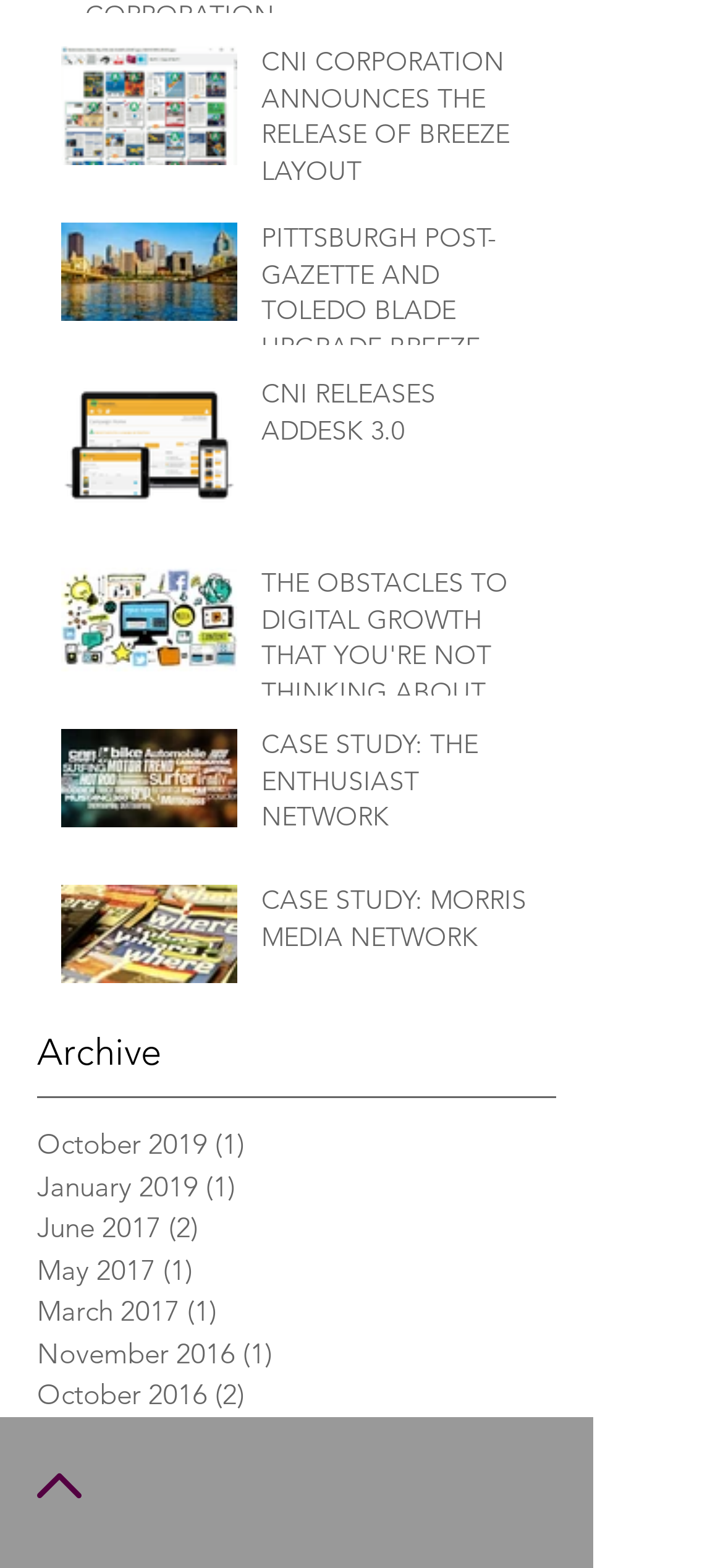Determine the bounding box coordinates for the area that needs to be clicked to fulfill this task: "Browse the 'October 2019' archive". The coordinates must be given as four float numbers between 0 and 1, i.e., [left, top, right, bottom].

[0.051, 0.717, 0.769, 0.744]